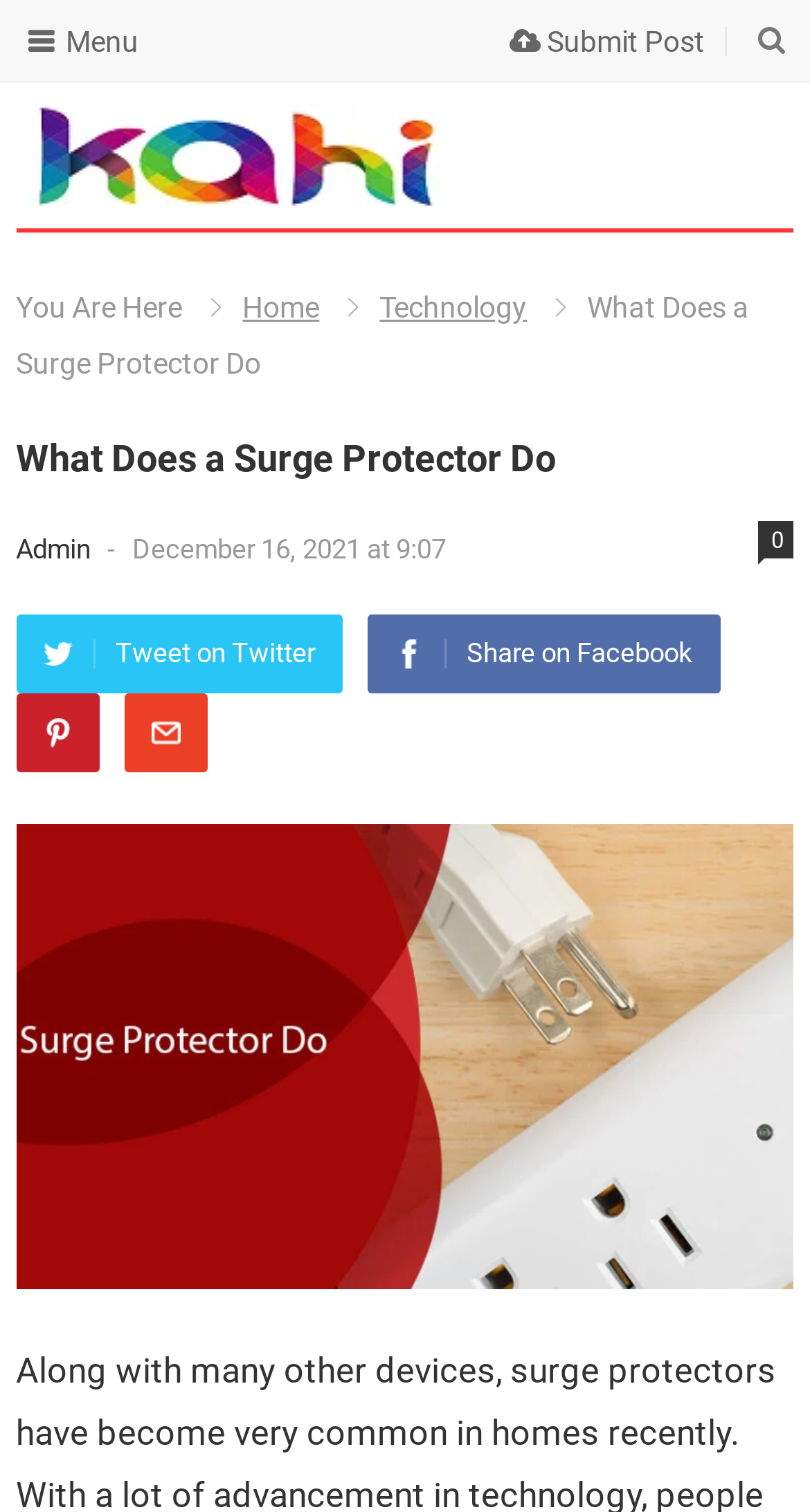Provide your answer in a single word or phrase: 
What is the date of the article?

December 16, 2021